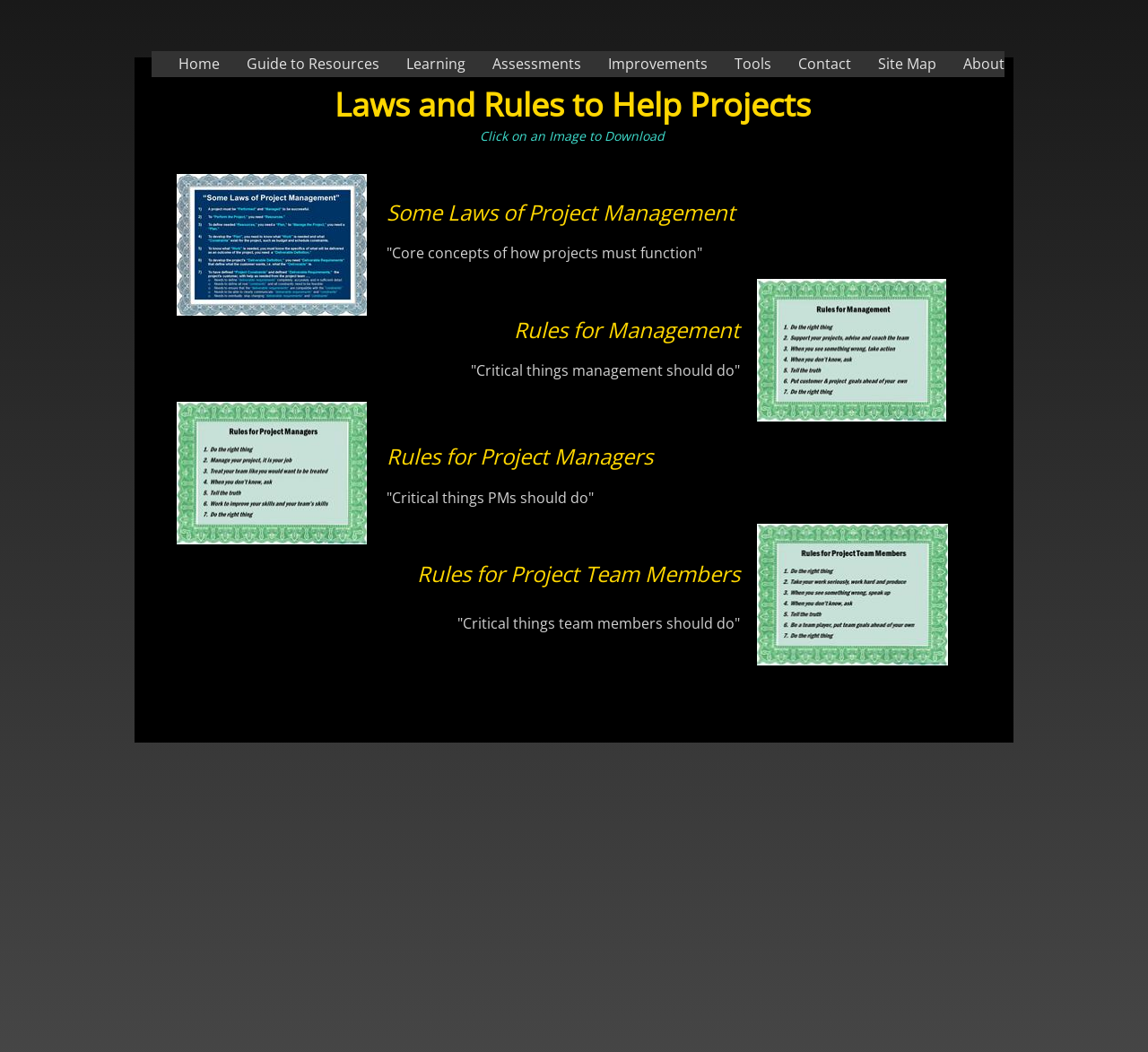Please answer the following question using a single word or phrase: 
What is the main topic of this webpage?

Project Management